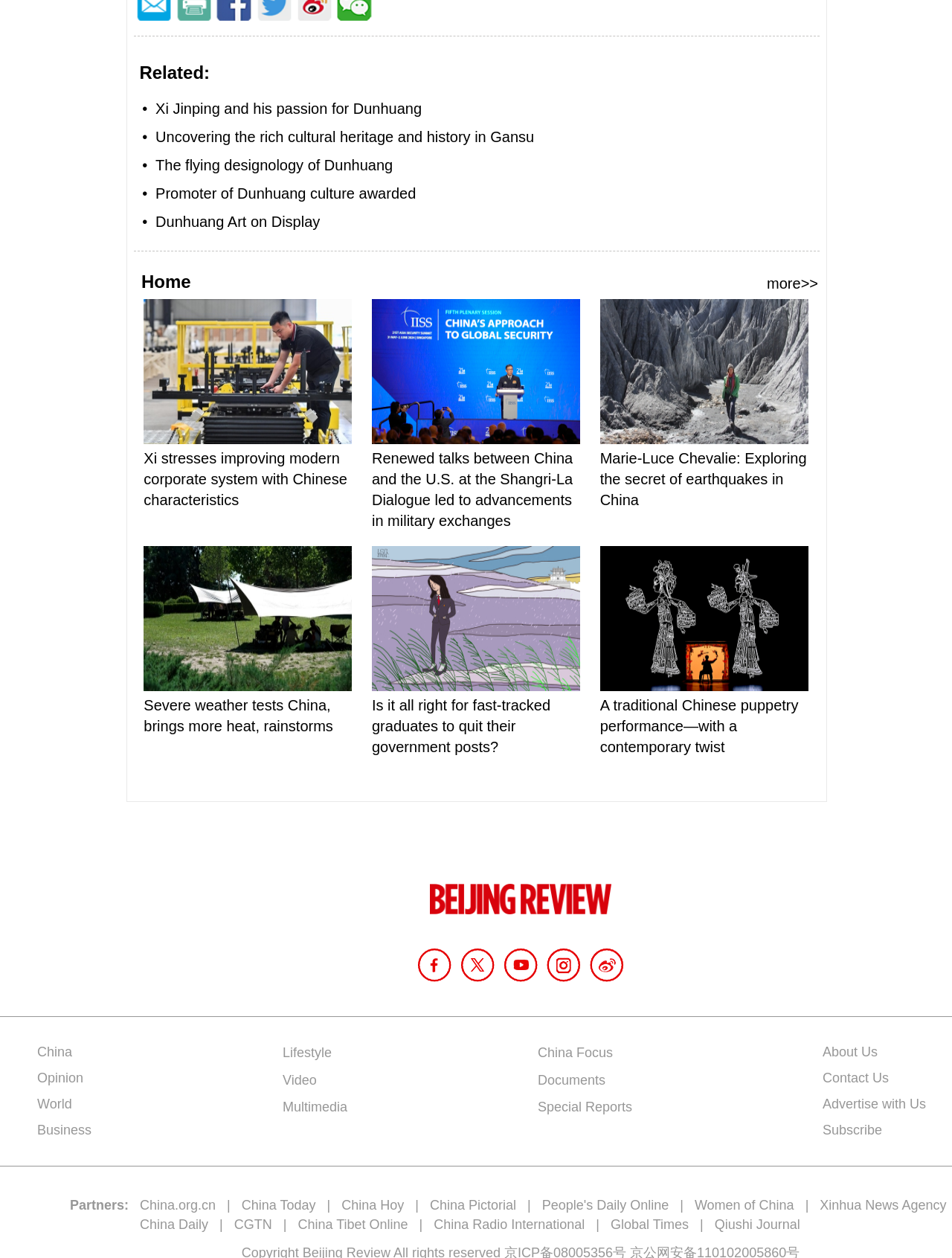Please identify the bounding box coordinates of the element I should click to complete this instruction: 'Click on Promoter of Dunhuang culture awarded'. The coordinates should be given as four float numbers between 0 and 1, like this: [left, top, right, bottom].

[0.163, 0.148, 0.437, 0.161]